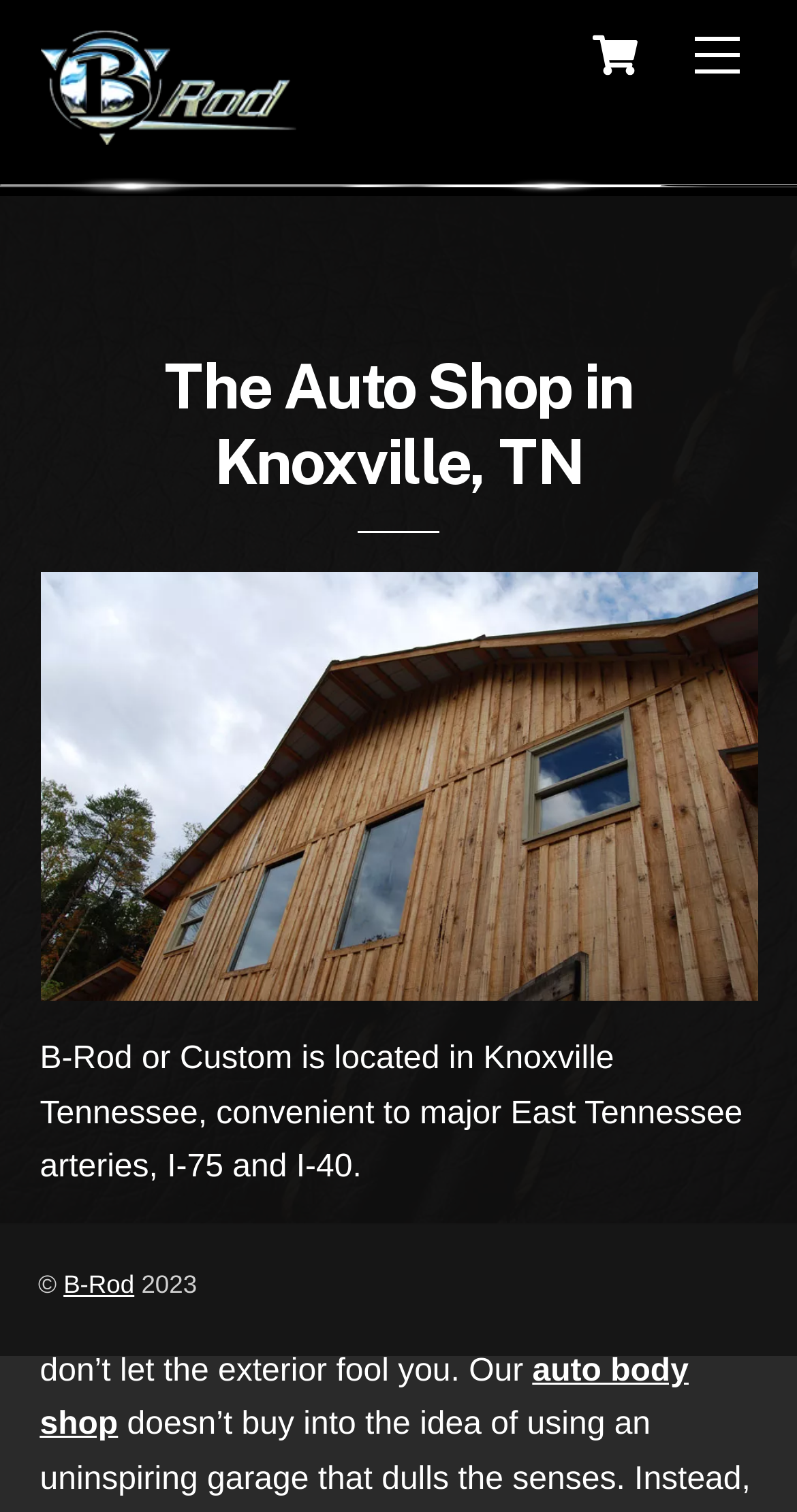Can you look at the image and give a comprehensive answer to the question:
What is the invitation from Larry and PJ?

The invitation from Larry and PJ can be found in the StaticText element which states 'Larry and PJ invite you to come by and tour the shop.' located in the middle of the webpage.